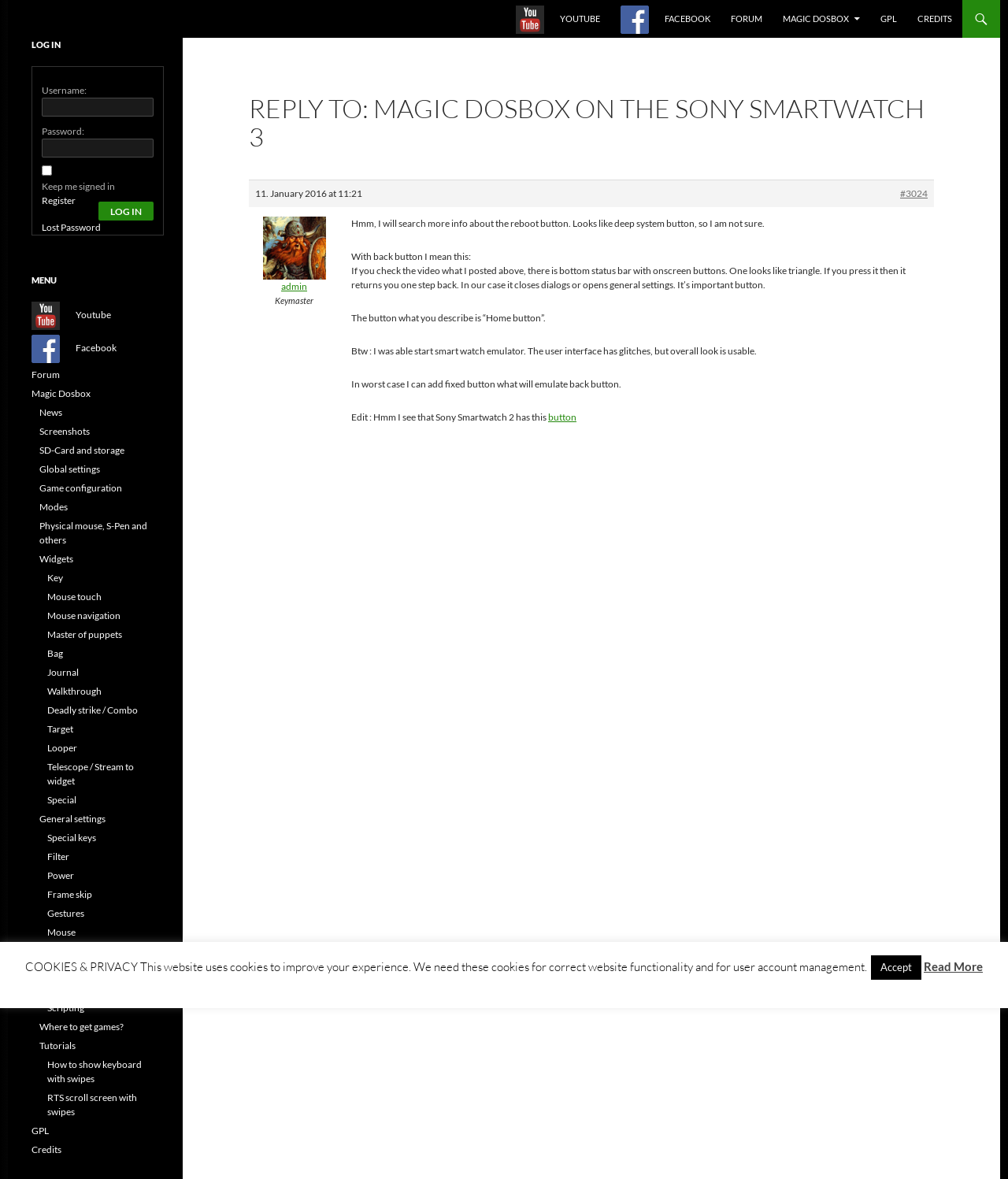Find the bounding box coordinates of the area that needs to be clicked in order to achieve the following instruction: "log in". The coordinates should be specified as four float numbers between 0 and 1, i.e., [left, top, right, bottom].

[0.098, 0.171, 0.152, 0.187]